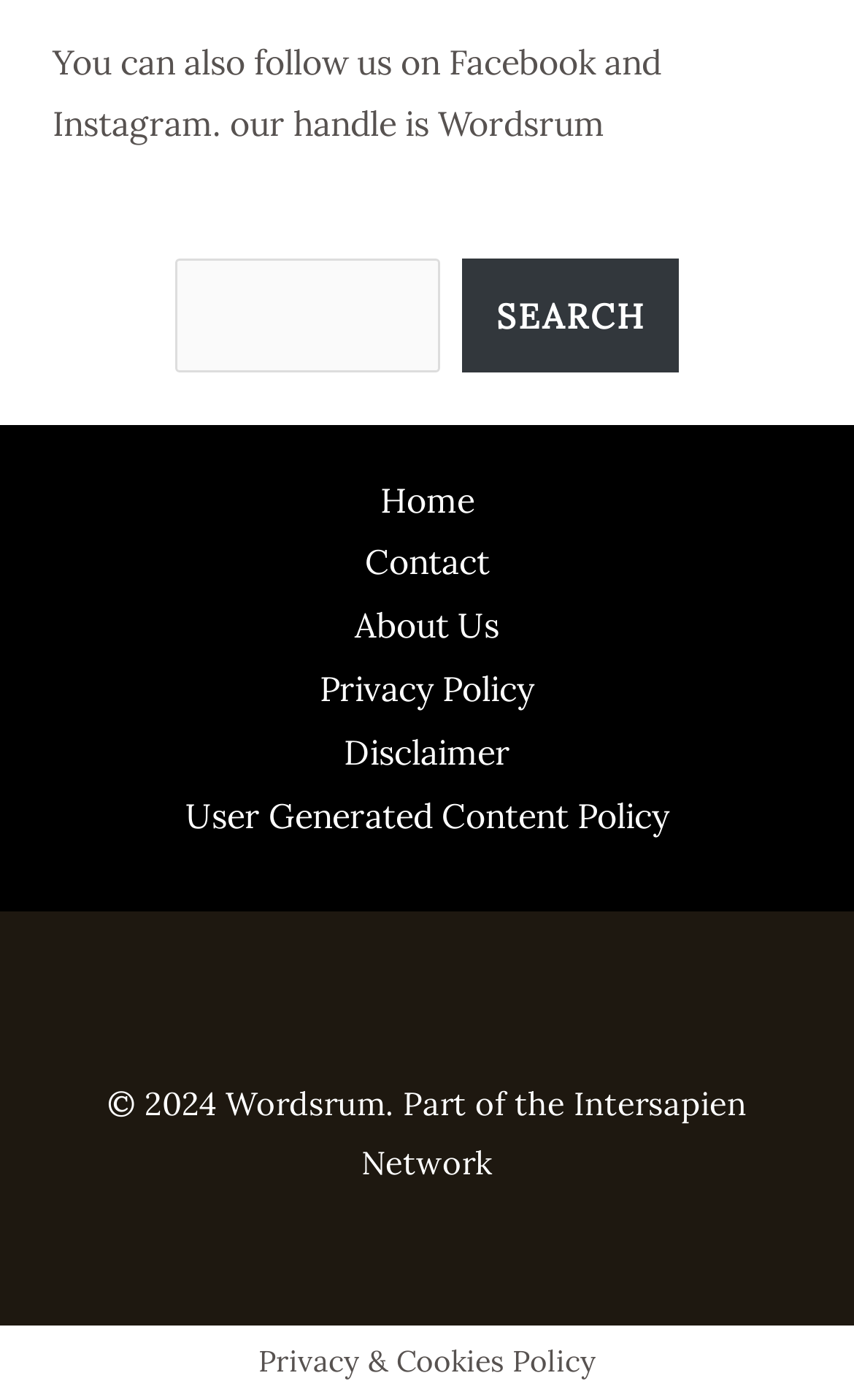Locate the UI element described by About Us in the provided webpage screenshot. Return the bounding box coordinates in the format (top-left x, top-left y, bottom-right x, bottom-right y), ensuring all values are between 0 and 1.

[0.415, 0.424, 0.585, 0.47]